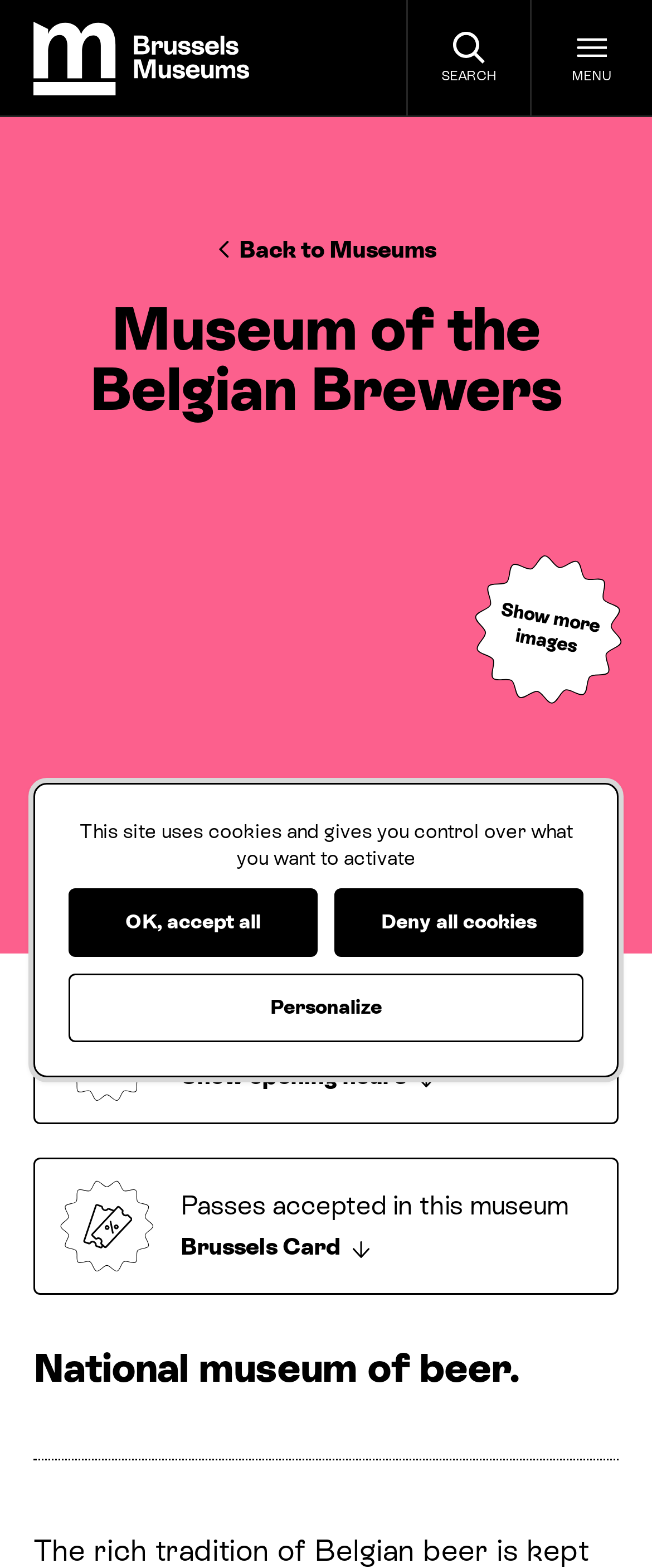What is the name of the museum?
Look at the image and respond with a one-word or short-phrase answer.

Museum of the Belgian Brewers